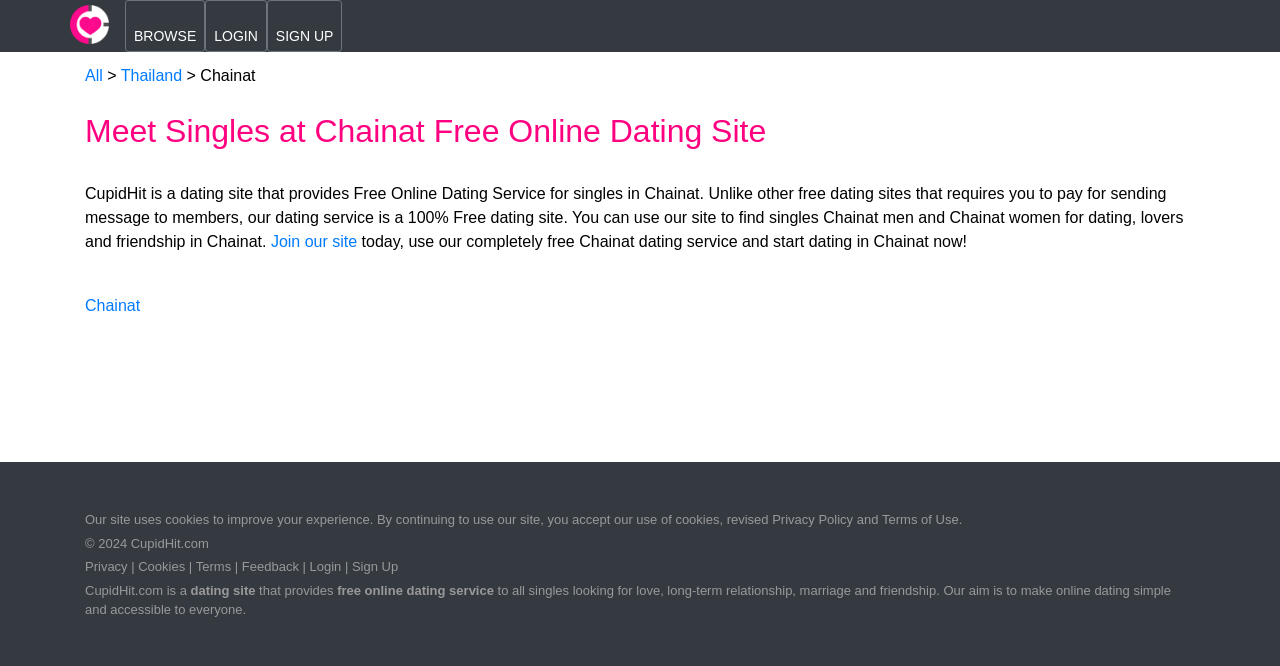Locate the bounding box coordinates of the area you need to click to fulfill this instruction: 'Click the 'BROWSE' button'. The coordinates must be in the form of four float numbers ranging from 0 to 1: [left, top, right, bottom].

[0.098, 0.0, 0.16, 0.078]